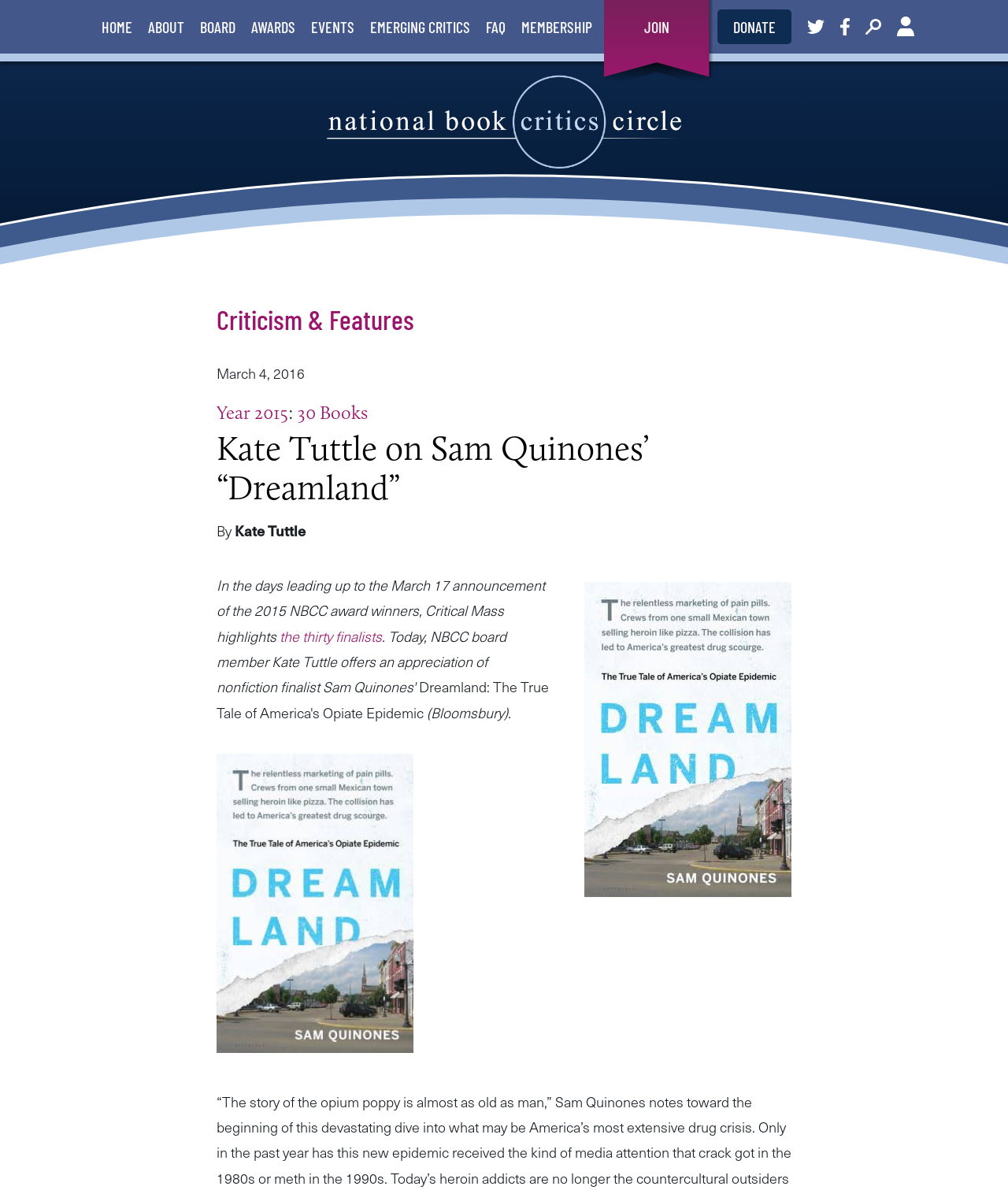Refer to the screenshot and answer the following question in detail:
What is the name of the book being discussed?

The question can be answered by looking at the heading 'Kate Tuttle on Sam Quinones’ “Dreamland”' which indicates that the book being discussed is 'Dreamland'.